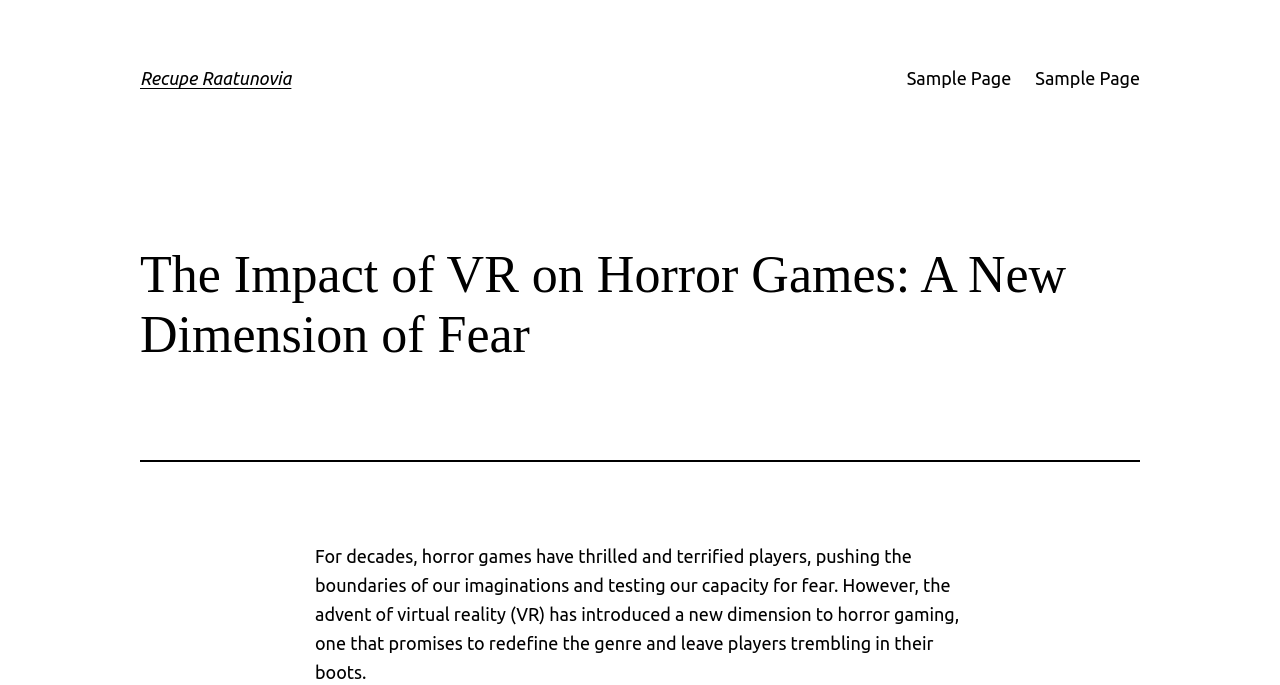What is the topic of the article?
Analyze the image and deliver a detailed answer to the question.

The topic of the article can be inferred by reading the heading element with the text 'The Impact of VR on Horror Games: A New Dimension of Fear', which suggests that the article is about the impact of virtual reality on horror games.